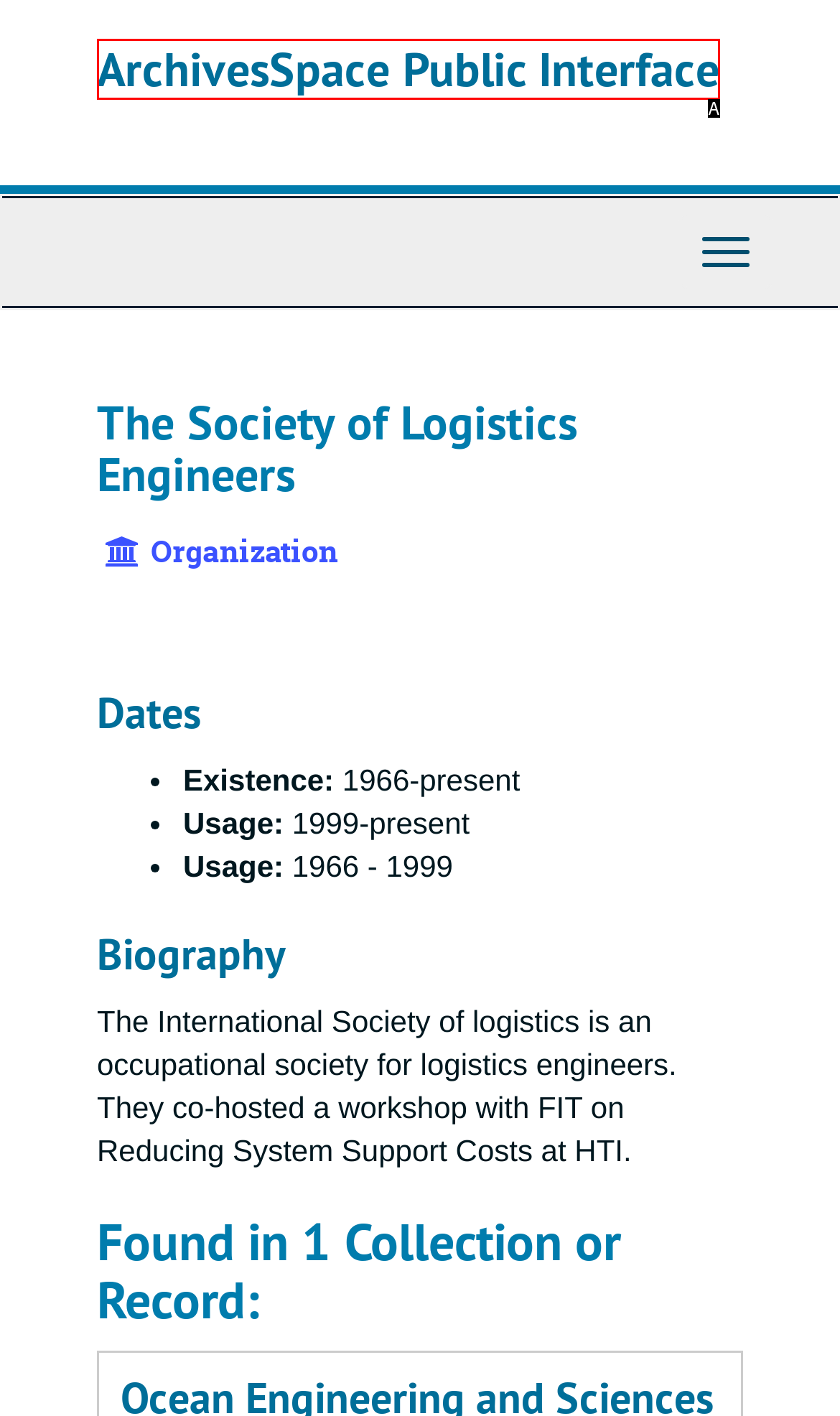Find the HTML element that matches the description: ArchivesSpace Public Interface. Answer using the letter of the best match from the available choices.

A